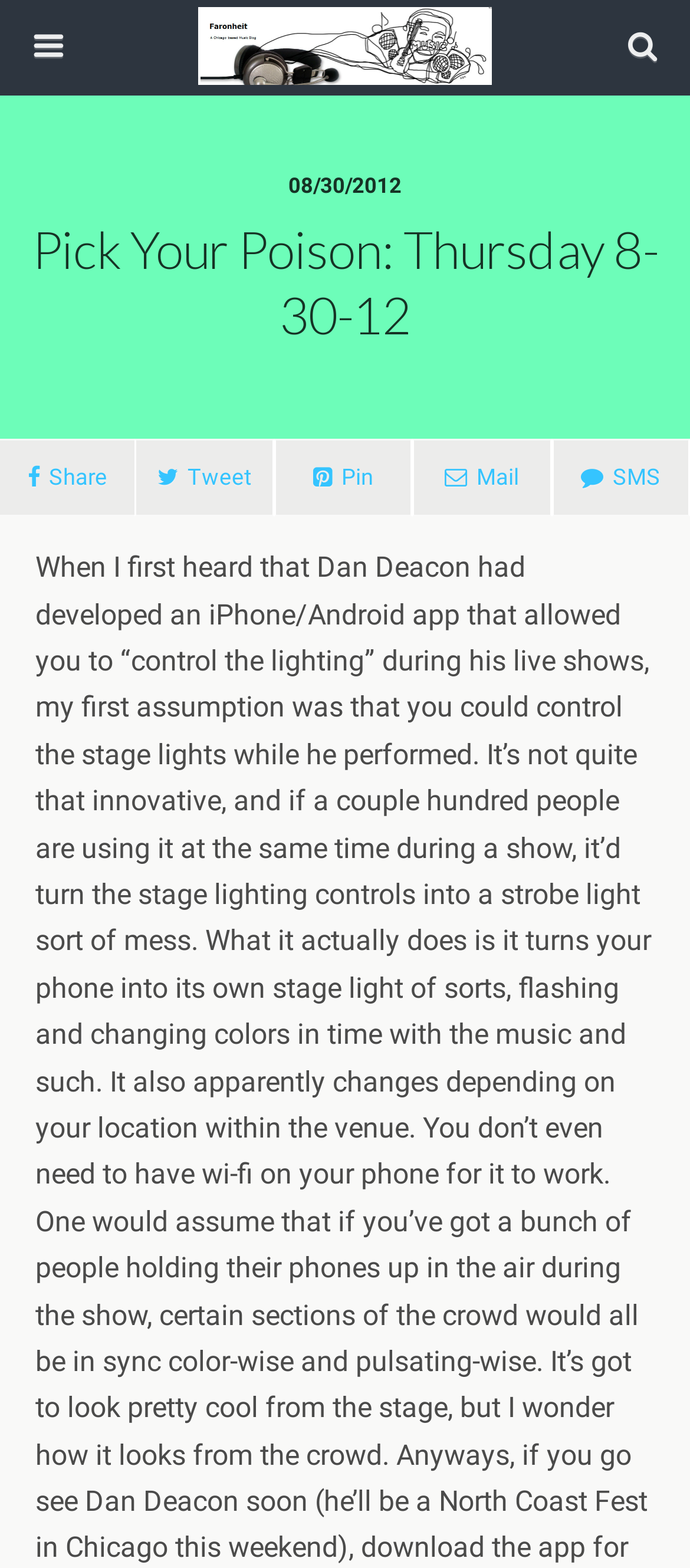Please determine the bounding box coordinates for the UI element described as: "name="submit" value="Search"".

[0.769, 0.067, 0.944, 0.095]